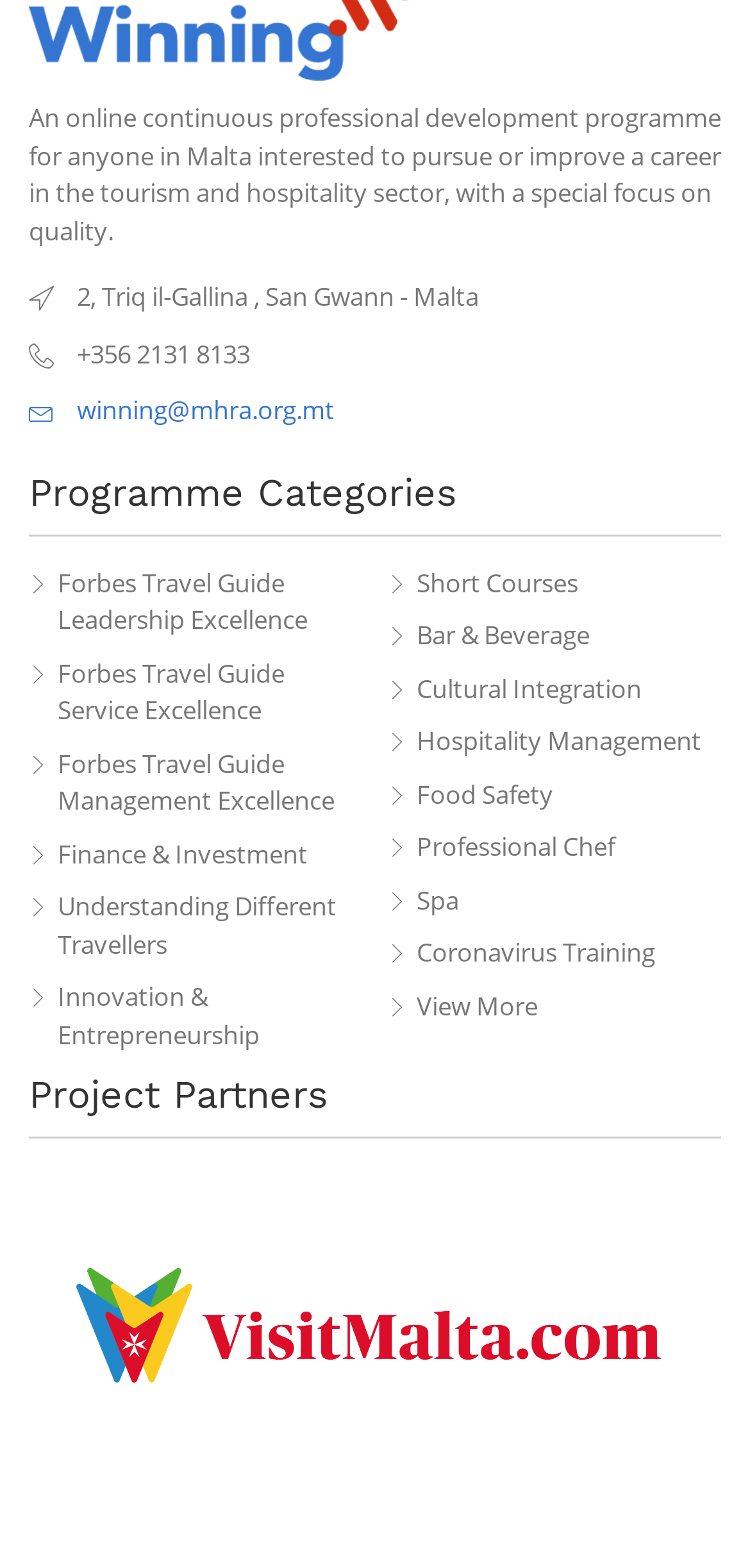Locate the bounding box coordinates of the clickable element to fulfill the following instruction: "Explore Short Courses". Provide the coordinates as four float numbers between 0 and 1 in the format [left, top, right, bottom].

[0.517, 0.361, 0.962, 0.384]